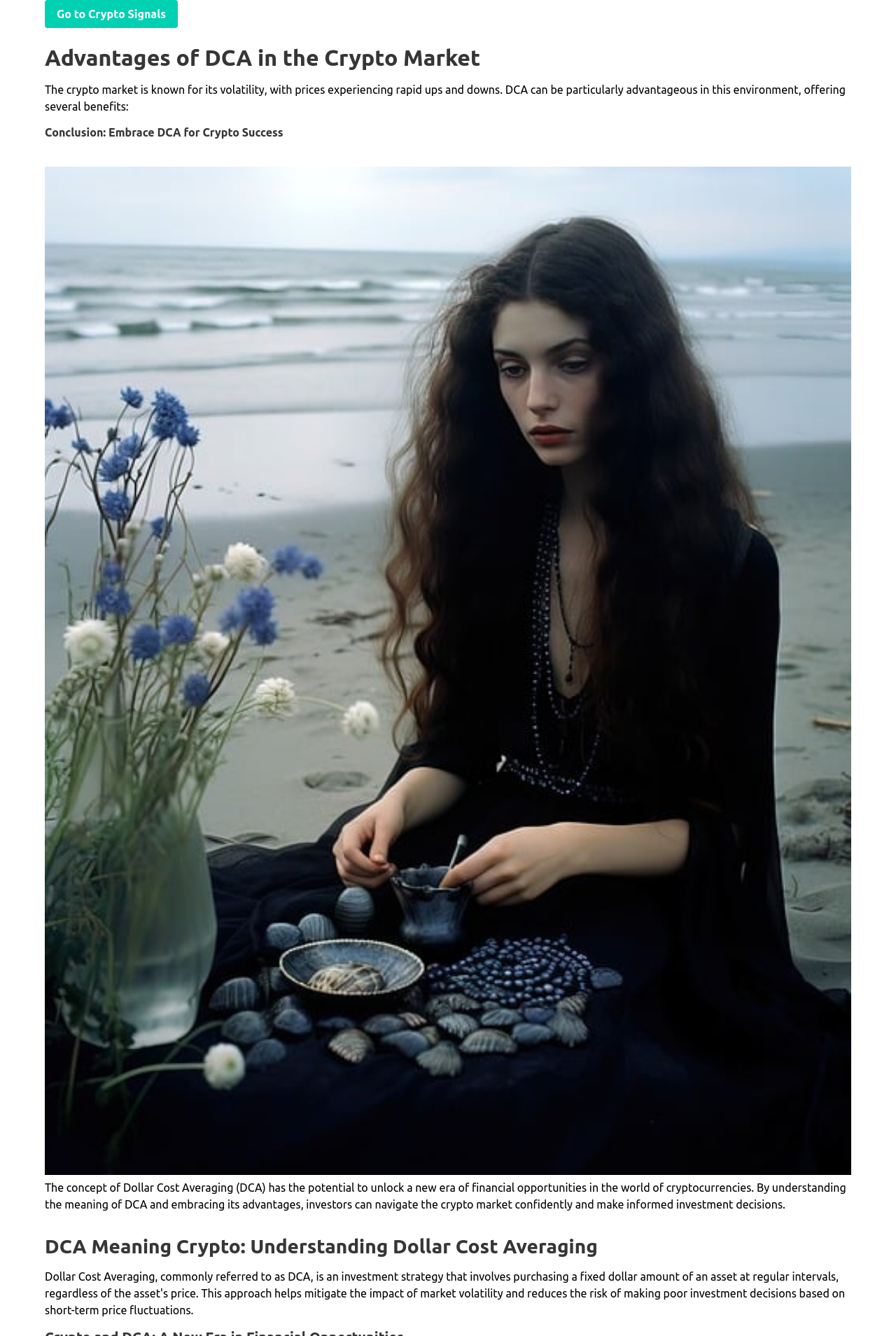From the image, can you give a detailed response to the question below:
Where can I go for Crypto Signals?

There is a link on the webpage that says 'Go to Crypto Signals', which suggests that clicking on this link will take me to a page or resource related to cryptocurrency signals.